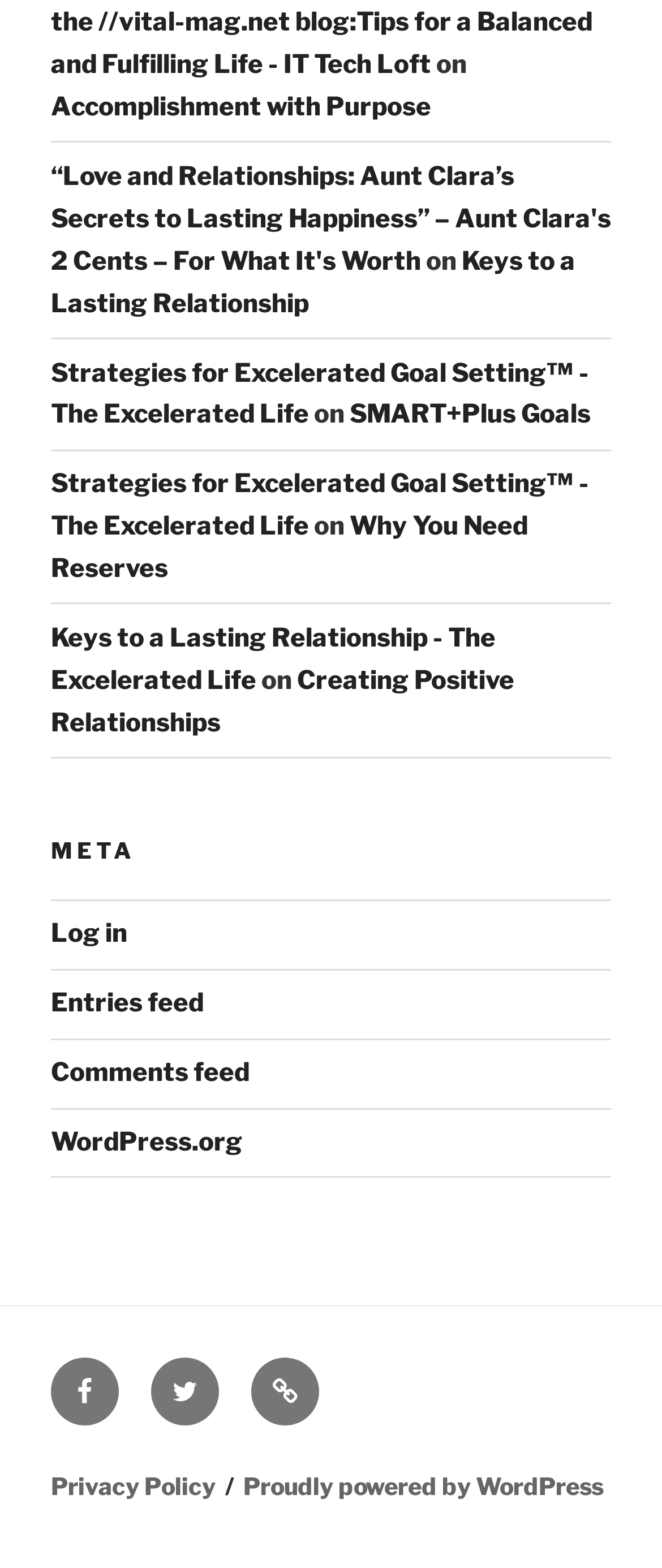Please determine the bounding box coordinates for the element that should be clicked to follow these instructions: "visit Facebook".

[0.077, 0.866, 0.179, 0.91]